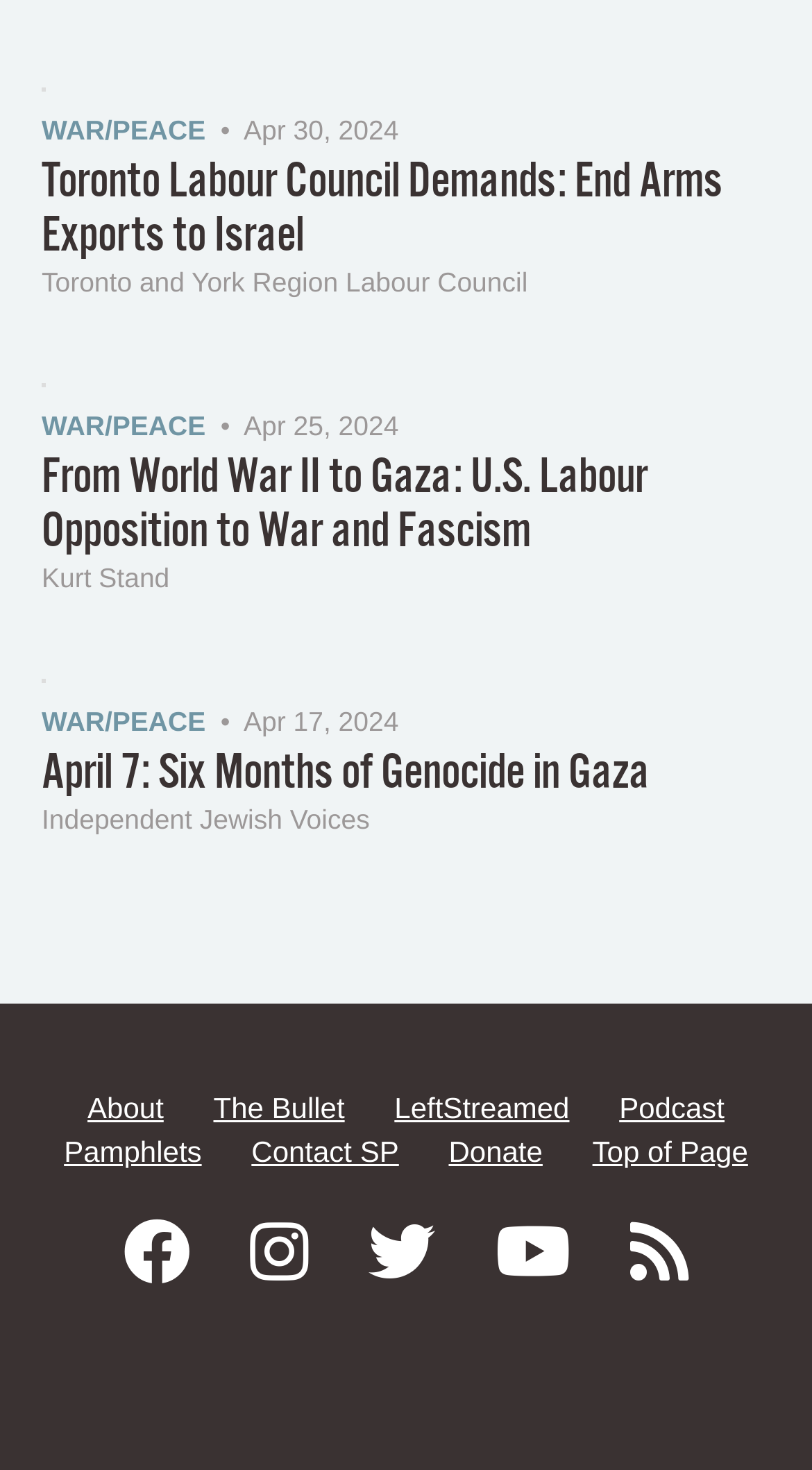How many navigation links are at the top of the page?
Craft a detailed and extensive response to the question.

I looked at the top of the page and found the navigation links section, which contains links to 'About', 'The Bullet', 'LeftStreamed', and 'Podcast'. There are four navigation links in total.